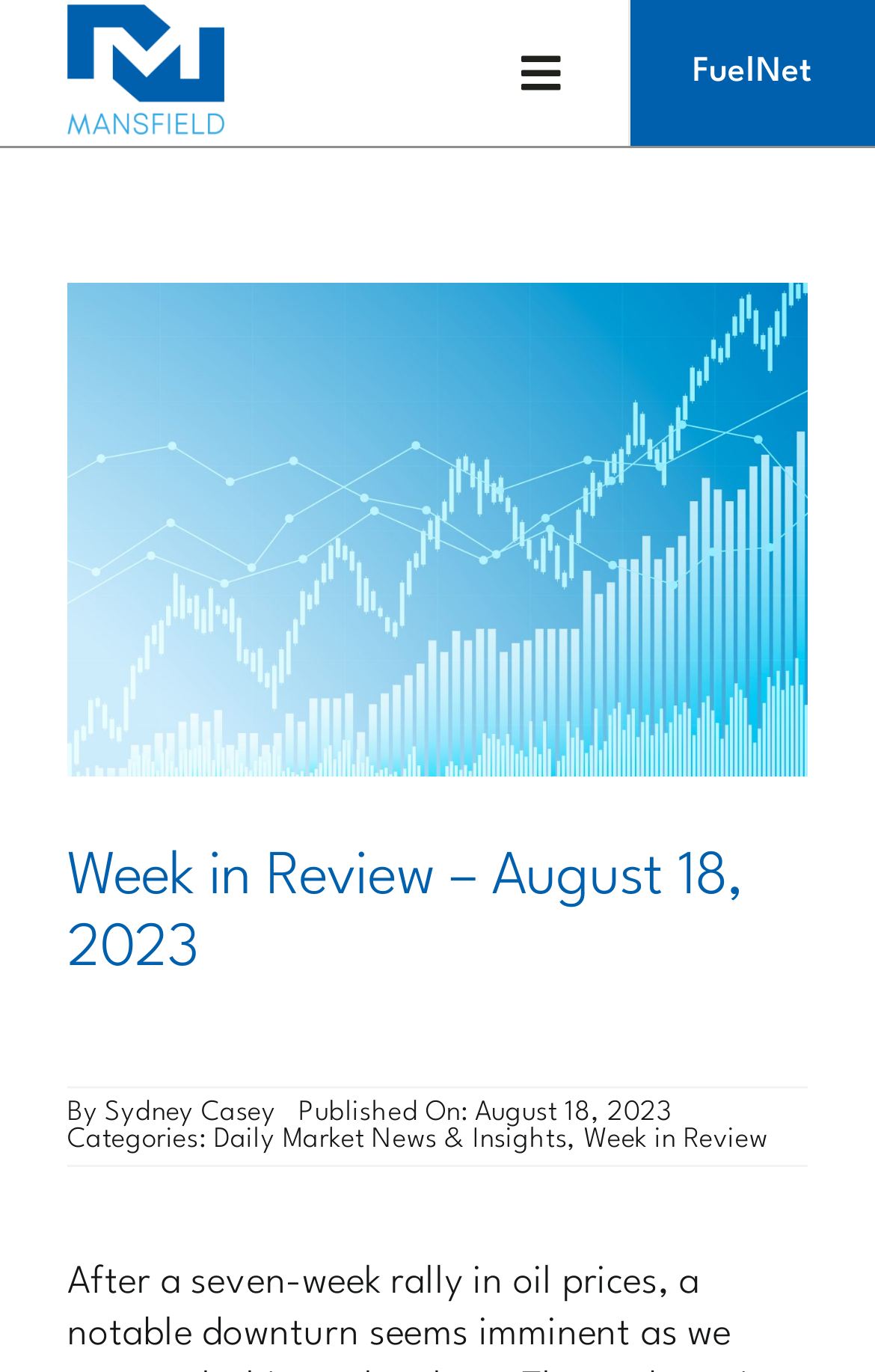Give a detailed account of the webpage.

The webpage is a news article page titled "Week in Review – August 18, 2023" from Mansfield Energy. At the top left, there is a logo image with a size of approximately 200x177 pixels. Below the logo, there is a main navigation menu with several links, including "Products & Services", "Who We Serve", "News", "Media", "About Us", and "Contact". Each link has a corresponding button to open its submenu.

On the right side of the navigation menu, there is a large image that takes up most of the width of the page. Below the image, the article title "Week in Review – August 18, 2023" is displayed in a large font. The author of the article, Sydney Casey, is credited below the title, along with the publication date, August 18, 2023.

The article itself is categorized under "Daily Market News & Insights" and "Week in Review", with links to these categories provided below the author information. The content of the article discusses the current state of oil prices and their potential downturn, with a focus on China's economic situation.